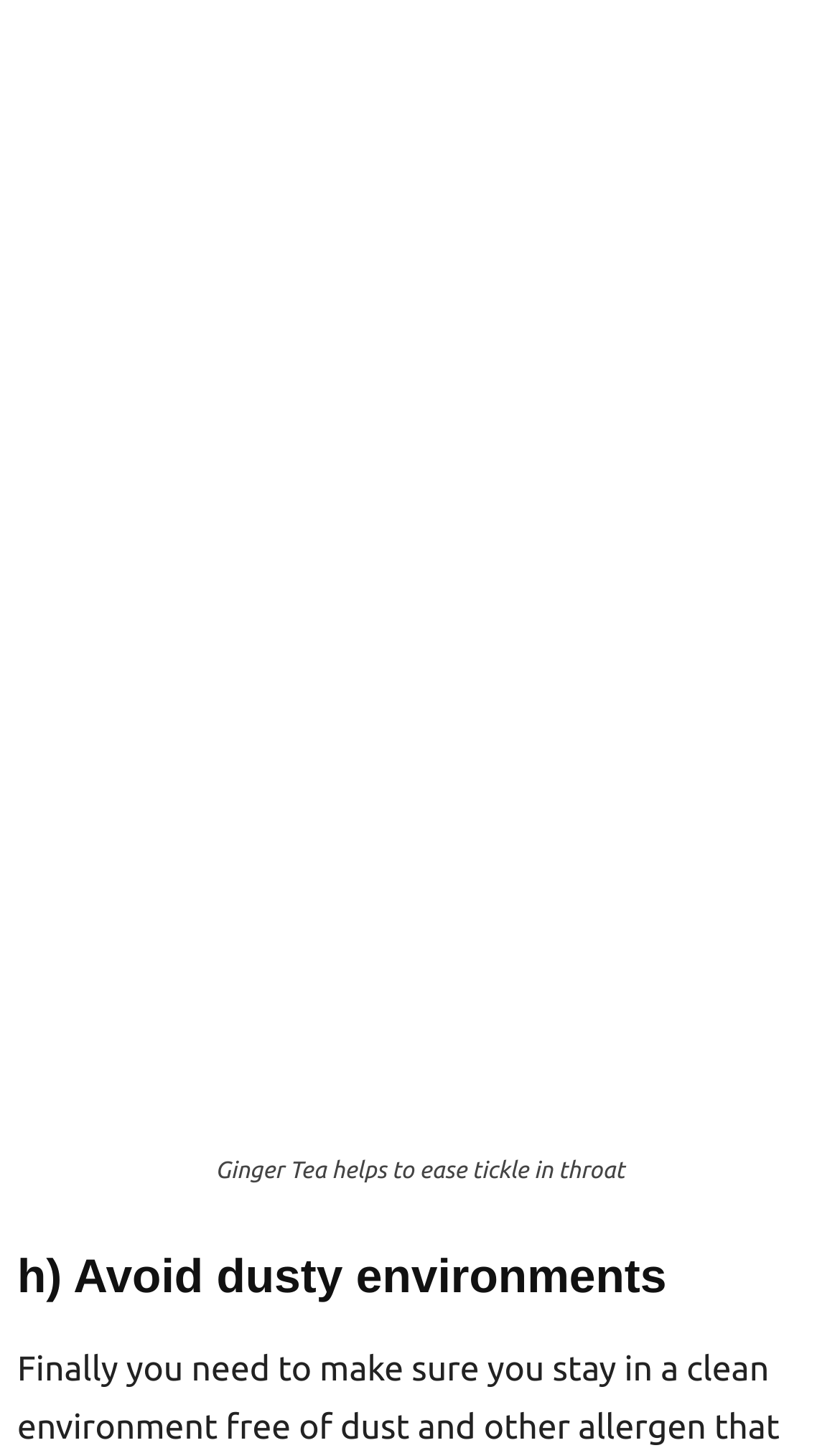Using the element description: "Twitter", determine the bounding box coordinates for the specified UI element. The coordinates should be four float numbers between 0 and 1, [left, top, right, bottom].

[0.138, 0.201, 0.241, 0.26]